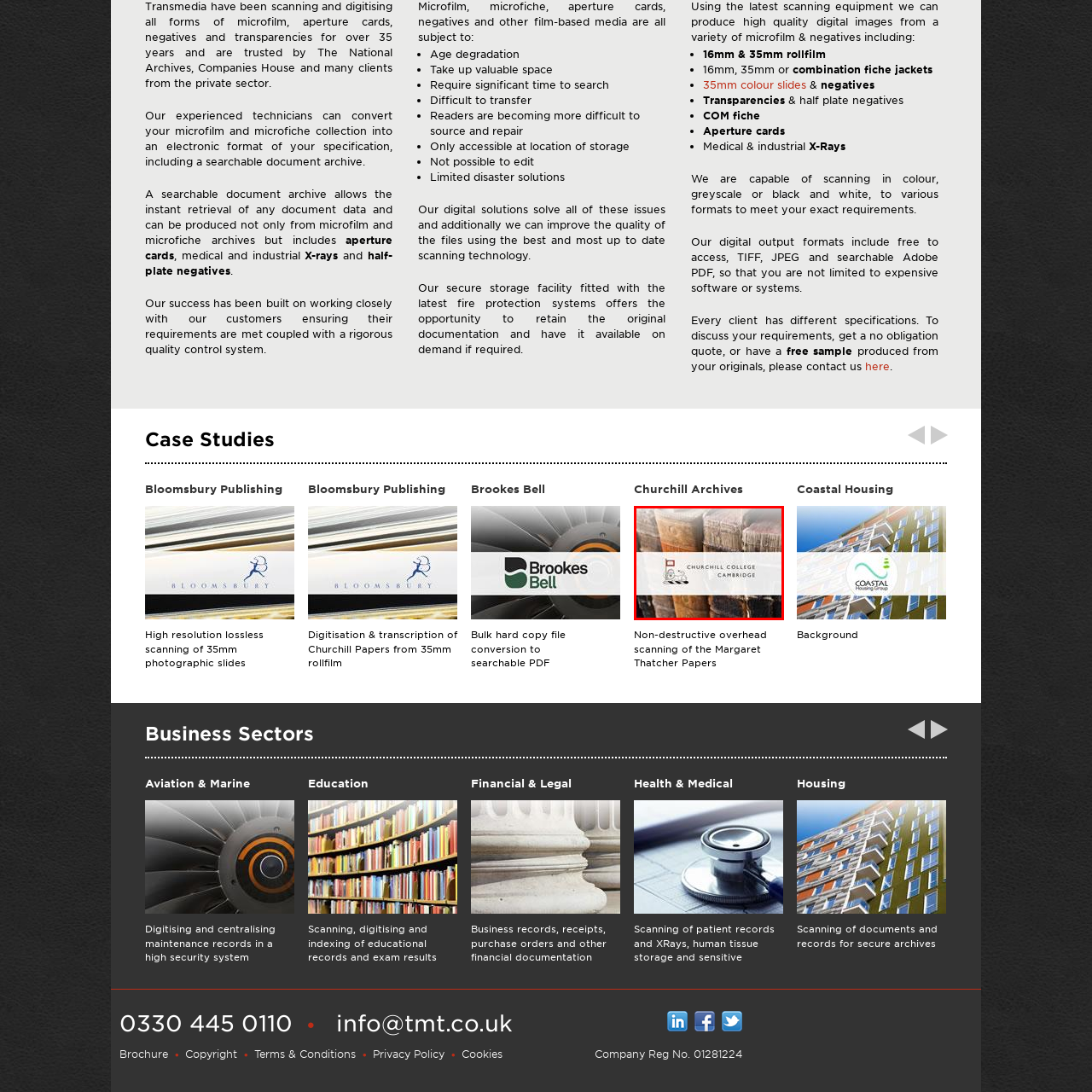Provide a thorough description of the image enclosed within the red border.

The image features a close-up of aged, well-worn books that are likely housed within Churchill College, Cambridge. These books are characterized by their textured spines, which show signs of age and use, highlighting their historical significance. Overlaying this rich imagery is a minimalist banner that reads "Churchill College Cambridge," visually linking the institution to its literary heritage. The combination of the weathered books and the college branding emphasizes the importance of preservation and access to historical documents, reminiscent of the college's commitment to archival research and the safeguarding of significant materials, such as the Margaret Thatcher Papers. This imagery reflects the college's dedication to education and the continuity of knowledge through effective preservation techniques, such as non-destructive scanning methods.